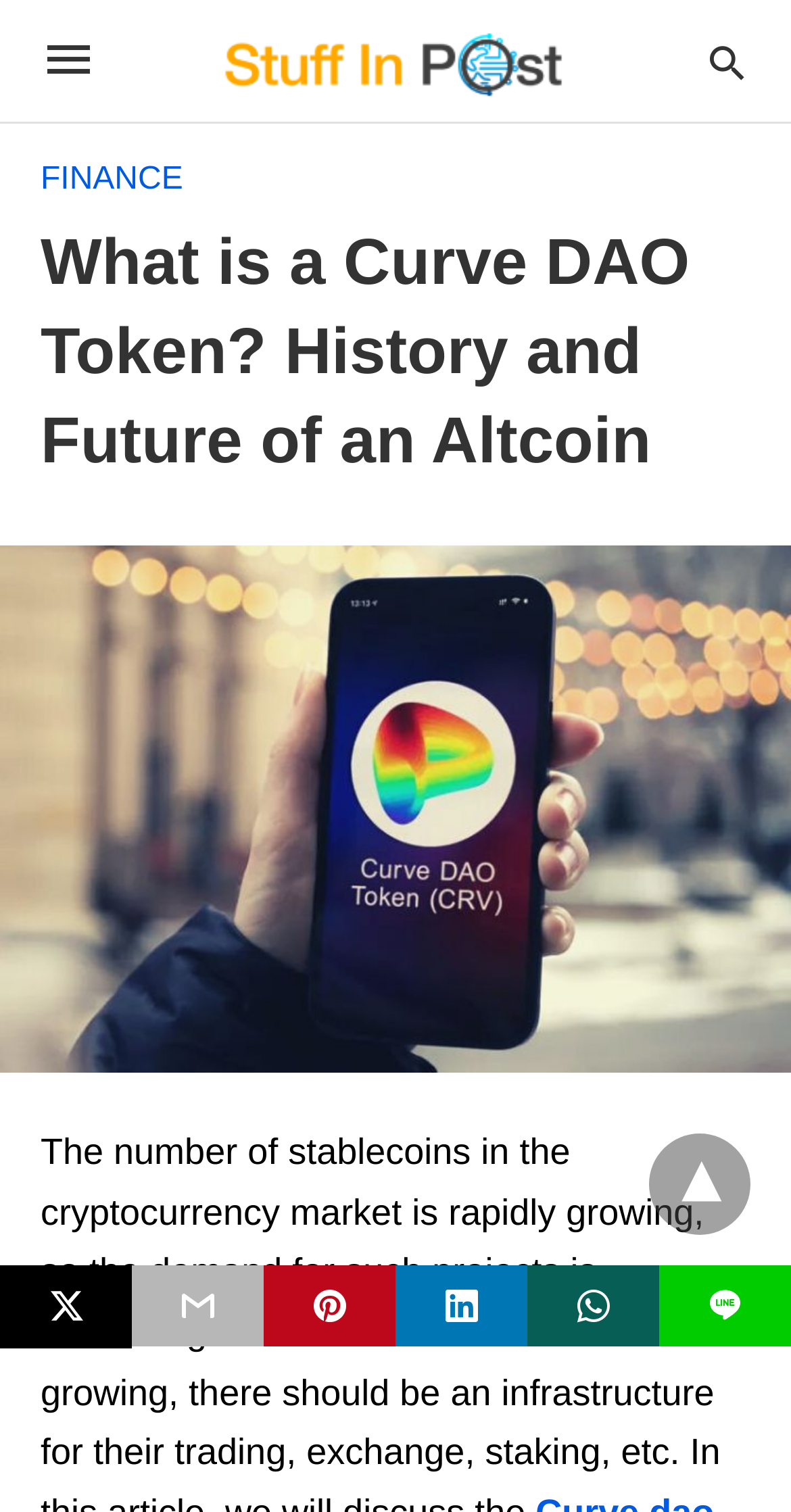Give the bounding box coordinates for the element described by: "title="Stuff In Post"".

[0.253, 0.008, 0.74, 0.073]